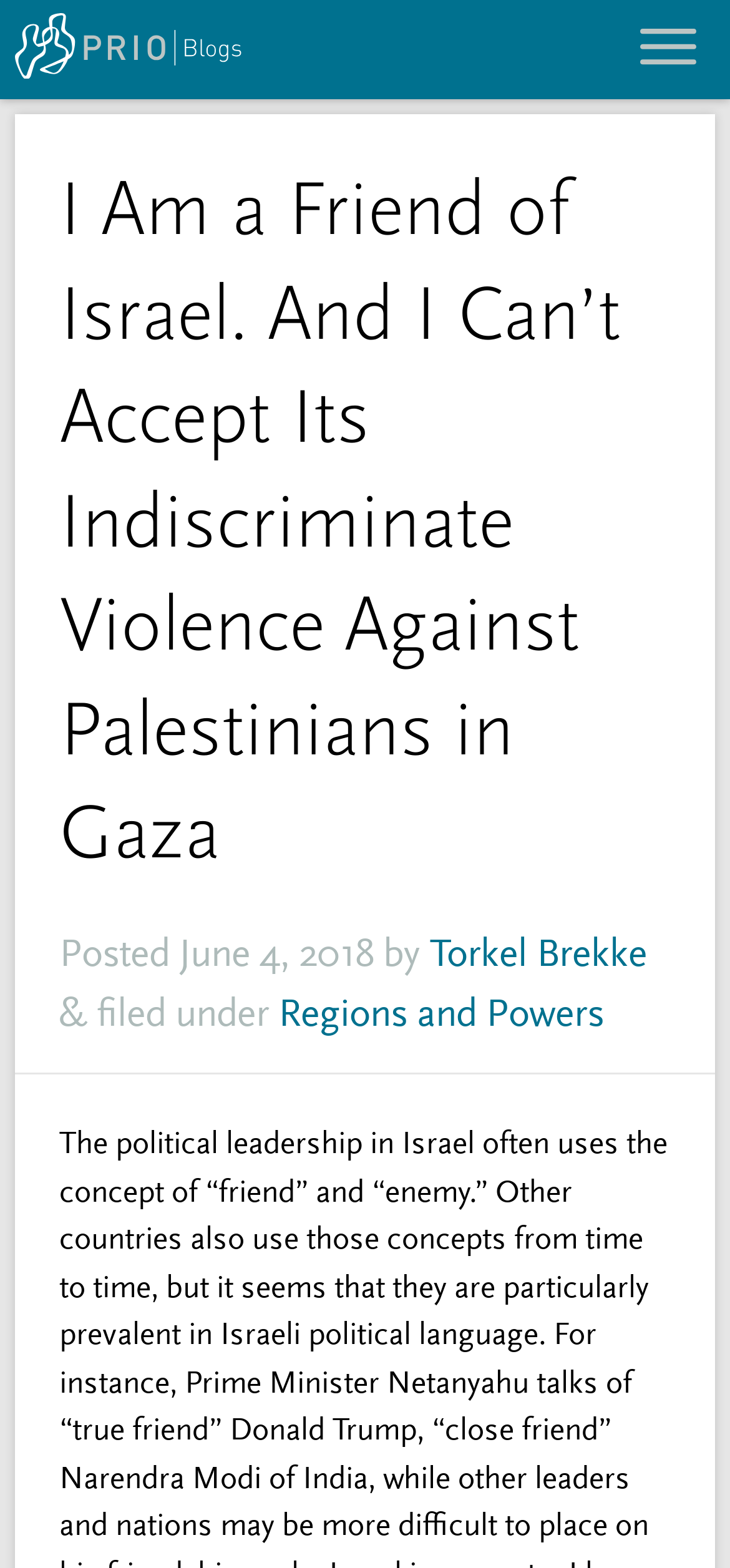Give a full account of the webpage's elements and their arrangement.

The webpage appears to be a blog post titled "I Am a Friend of Israel. And I Can’t Accept Its Indiscriminate Violence Against Palestinians in Gaza" with a focus on the Israeli-Palestinian conflict. 

At the top left of the page, there is a link accompanied by a small image. On the top right, there is a separate image. 

The main content of the page is headed by a large title, which is positioned in the upper half of the page. Below the title, there is a section that displays the post's metadata, including the text "Posted" followed by the date "June 4, 2018", the author's name "Torkel Brekke", and the category "Regions and Powers". 

The overall structure of the page suggests that the main content of the blog post will follow the metadata section, although the exact content is not specified in the provided accessibility tree.